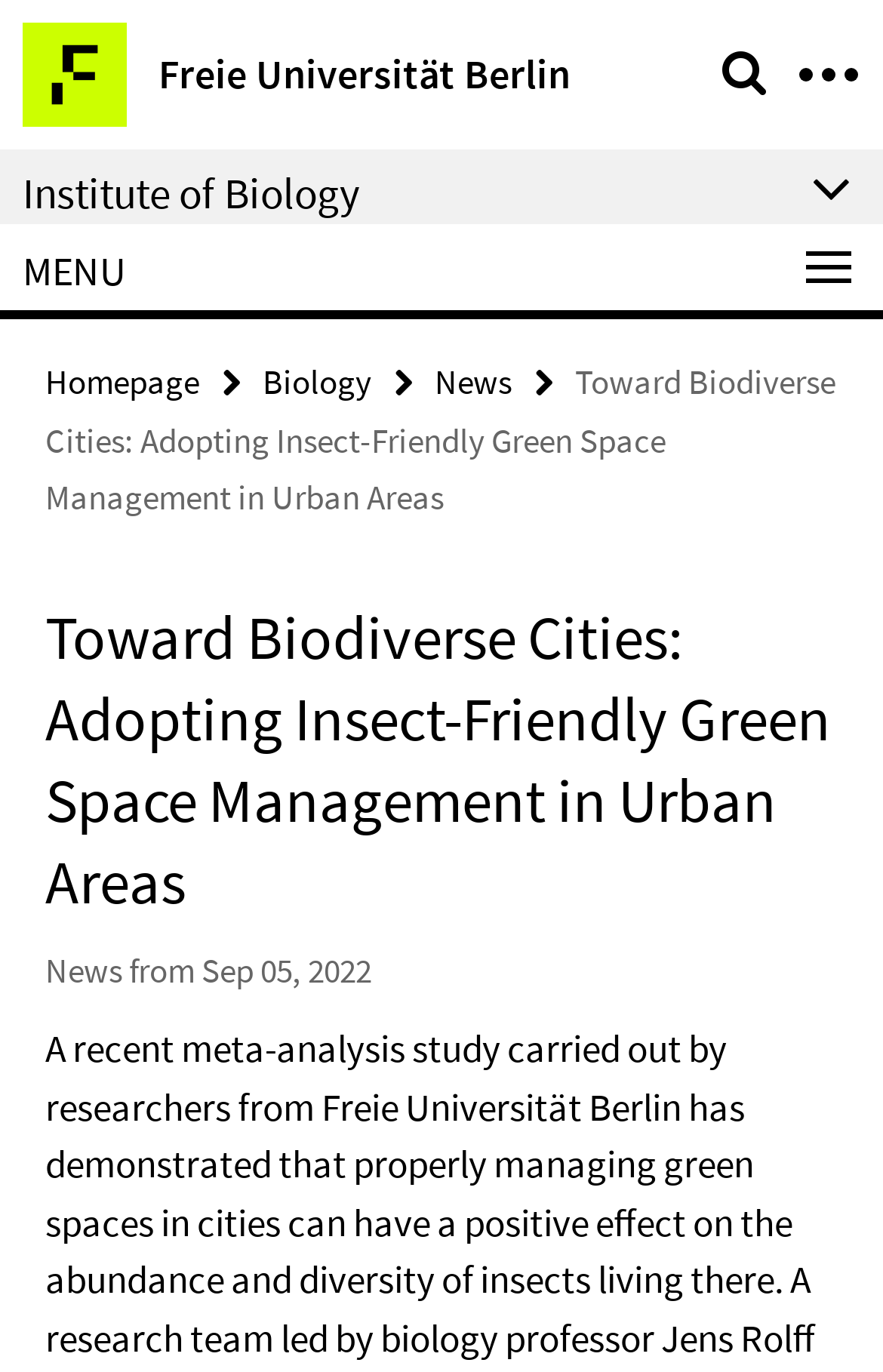Determine the primary headline of the webpage.

Toward Biodiverse Cities: Adopting Insect-Friendly Green Space Management in Urban Areas